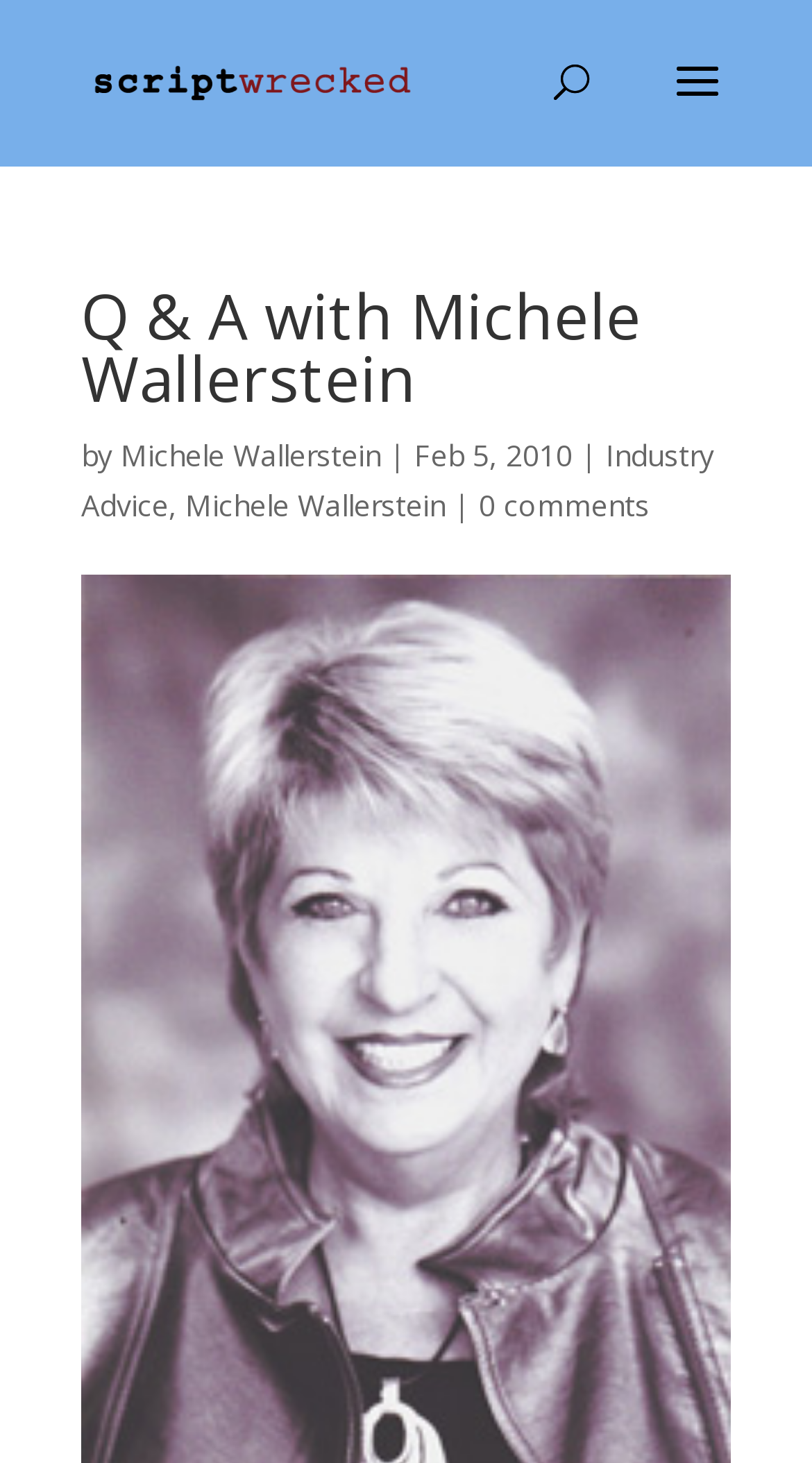Please find and generate the text of the main header of the webpage.

Q & A with Michele Wallerstein